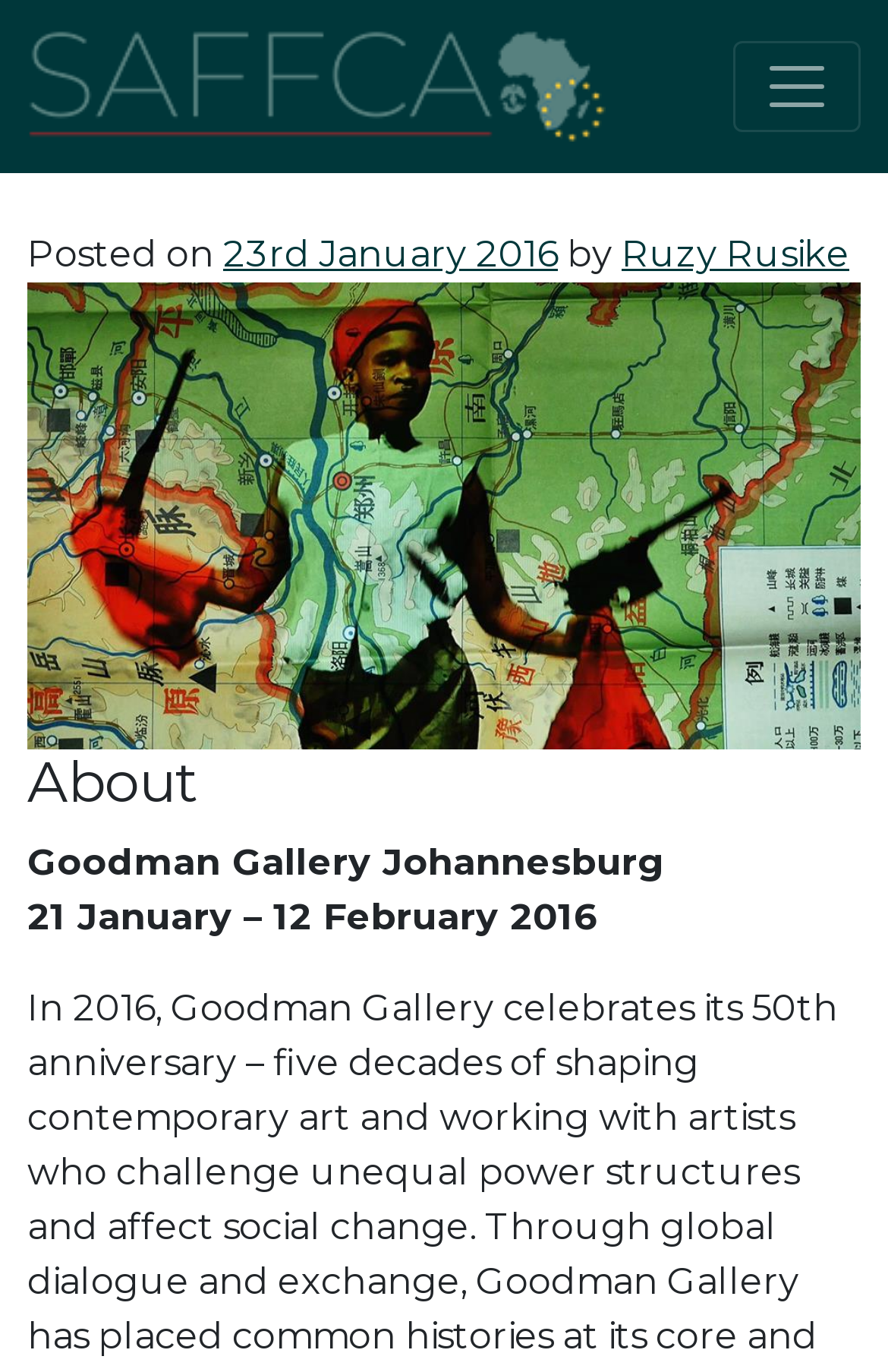What is the navigation button's initial state?
Based on the visual information, provide a detailed and comprehensive answer.

I found the navigation button's initial state by looking at the button element with the text 'Toggle navigation' and its attribute 'expanded' set to 'False'.